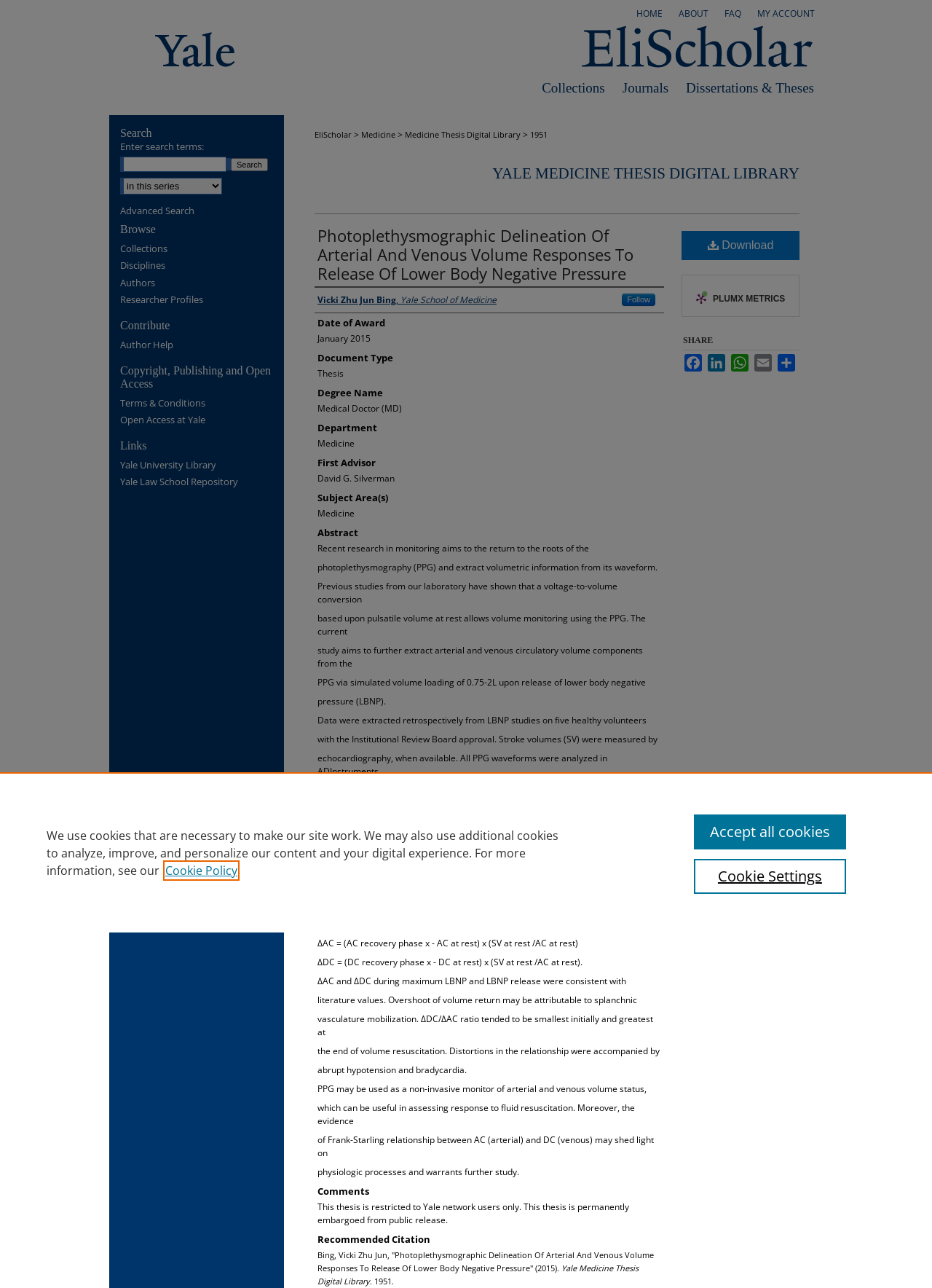Determine the bounding box coordinates of the clickable element to complete this instruction: "Click on the 'MY ACCOUNT' link". Provide the coordinates in the format of four float numbers between 0 and 1, [left, top, right, bottom].

[0.804, 0.0, 0.883, 0.024]